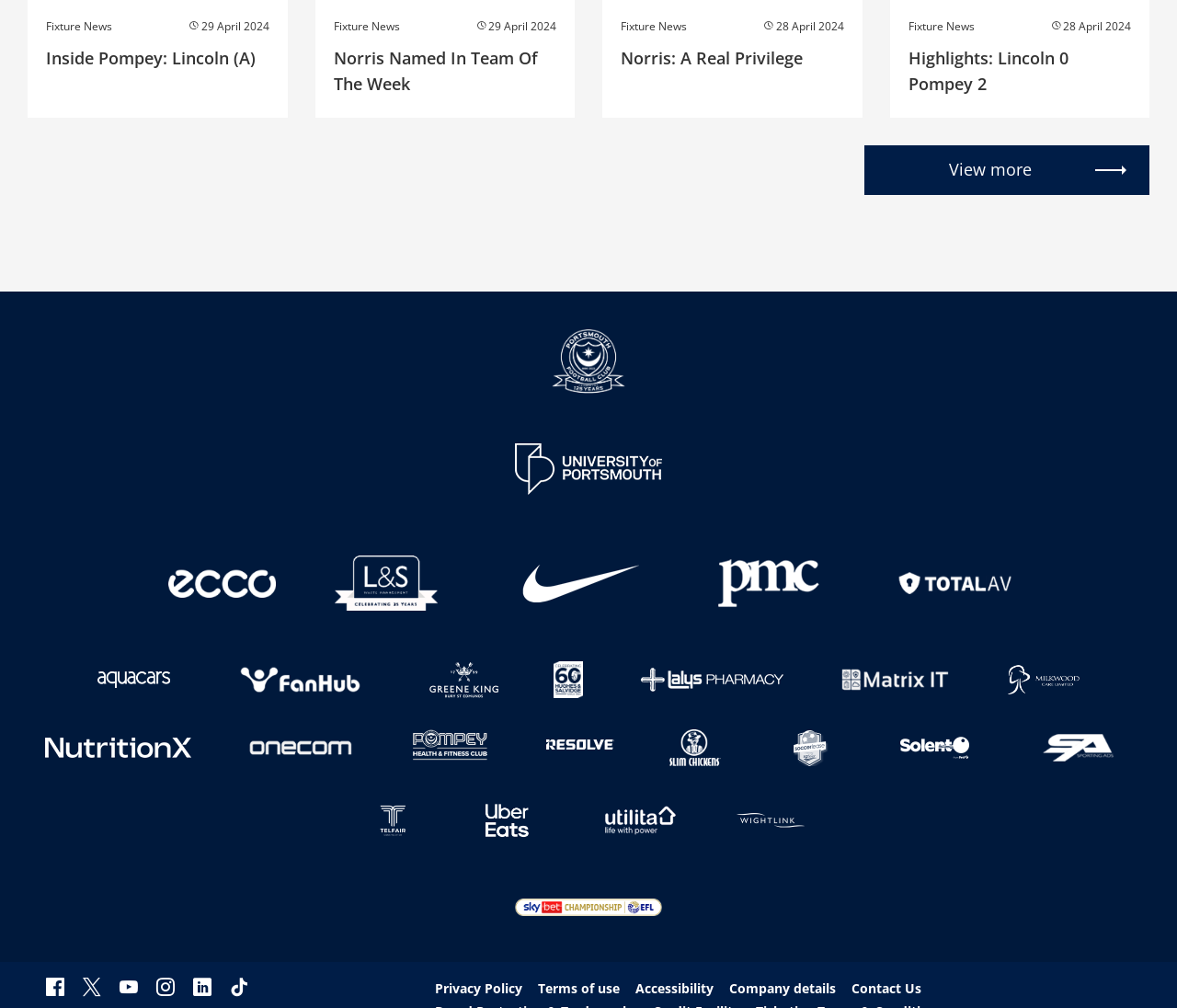What is the purpose of the 'View more' link?
Provide a one-word or short-phrase answer based on the image.

To view more content